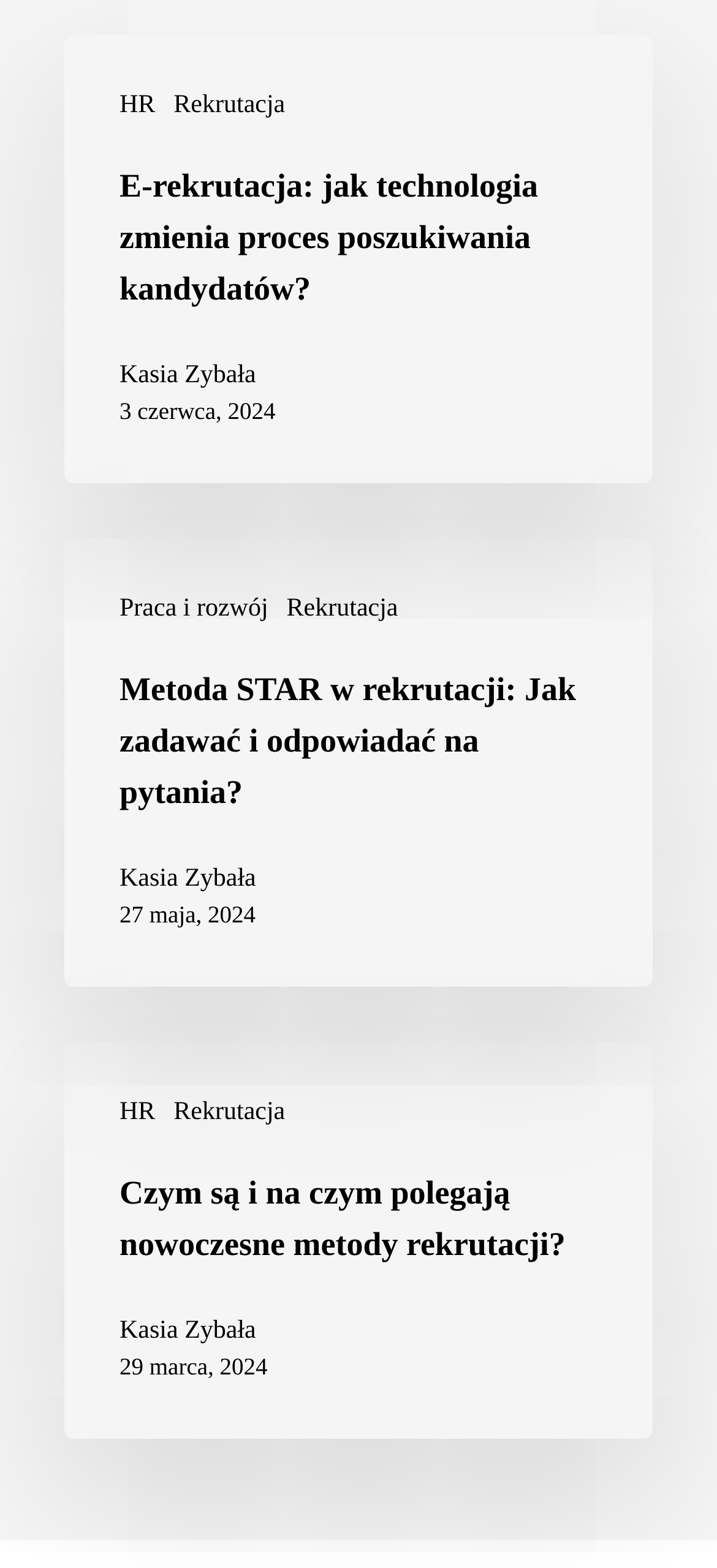Determine the bounding box coordinates of the target area to click to execute the following instruction: "Read the article 'E-rekrutacja: jak technologia zmienia proces poszukiwania kandydatów?'."

[0.09, 0.022, 0.91, 0.308]